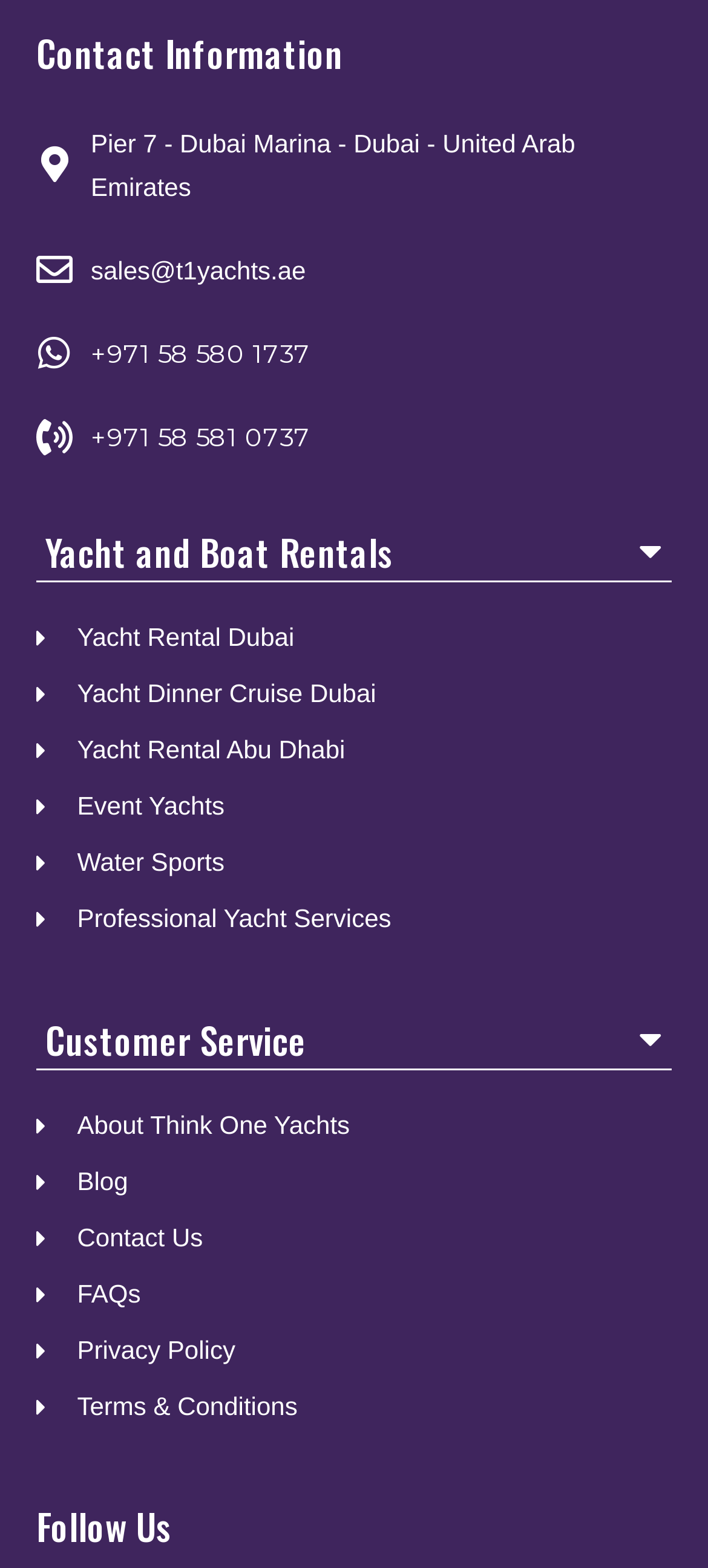Identify the bounding box coordinates of the element to click to follow this instruction: 'Check consent to receiving news'. Ensure the coordinates are four float values between 0 and 1, provided as [left, top, right, bottom].

None